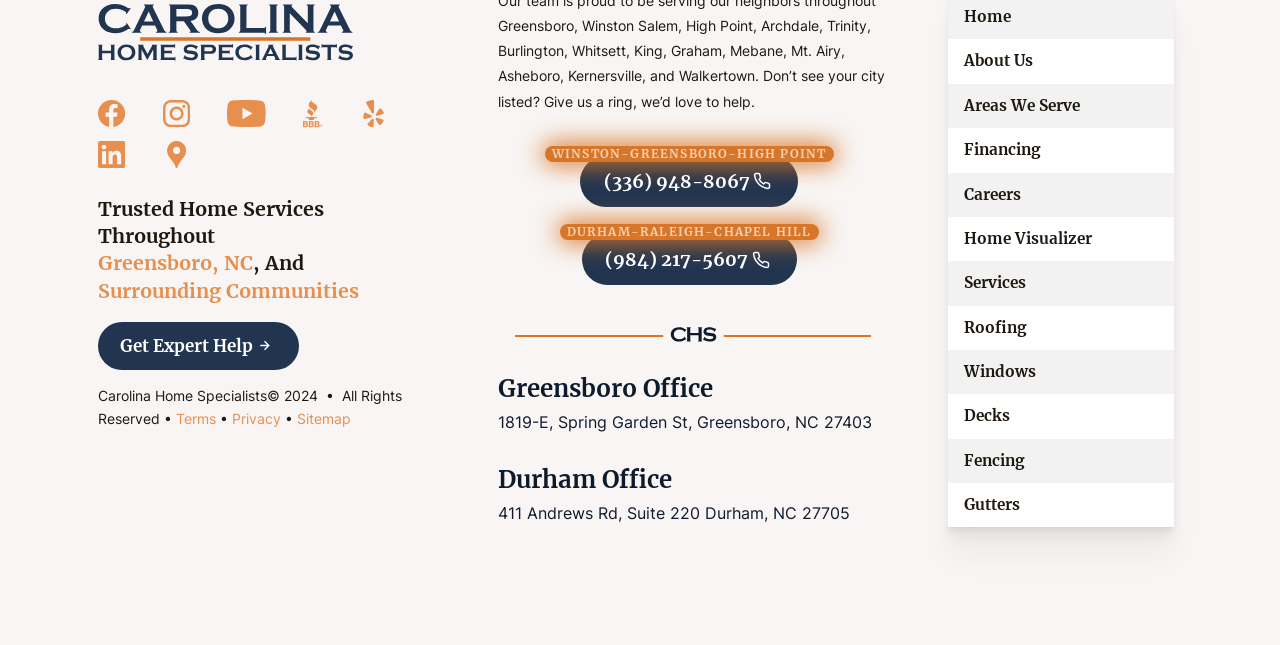Can you determine the bounding box coordinates of the area that needs to be clicked to fulfill the following instruction: "Follow Carolina Home Specialists on Facebook"?

[0.077, 0.156, 0.098, 0.202]